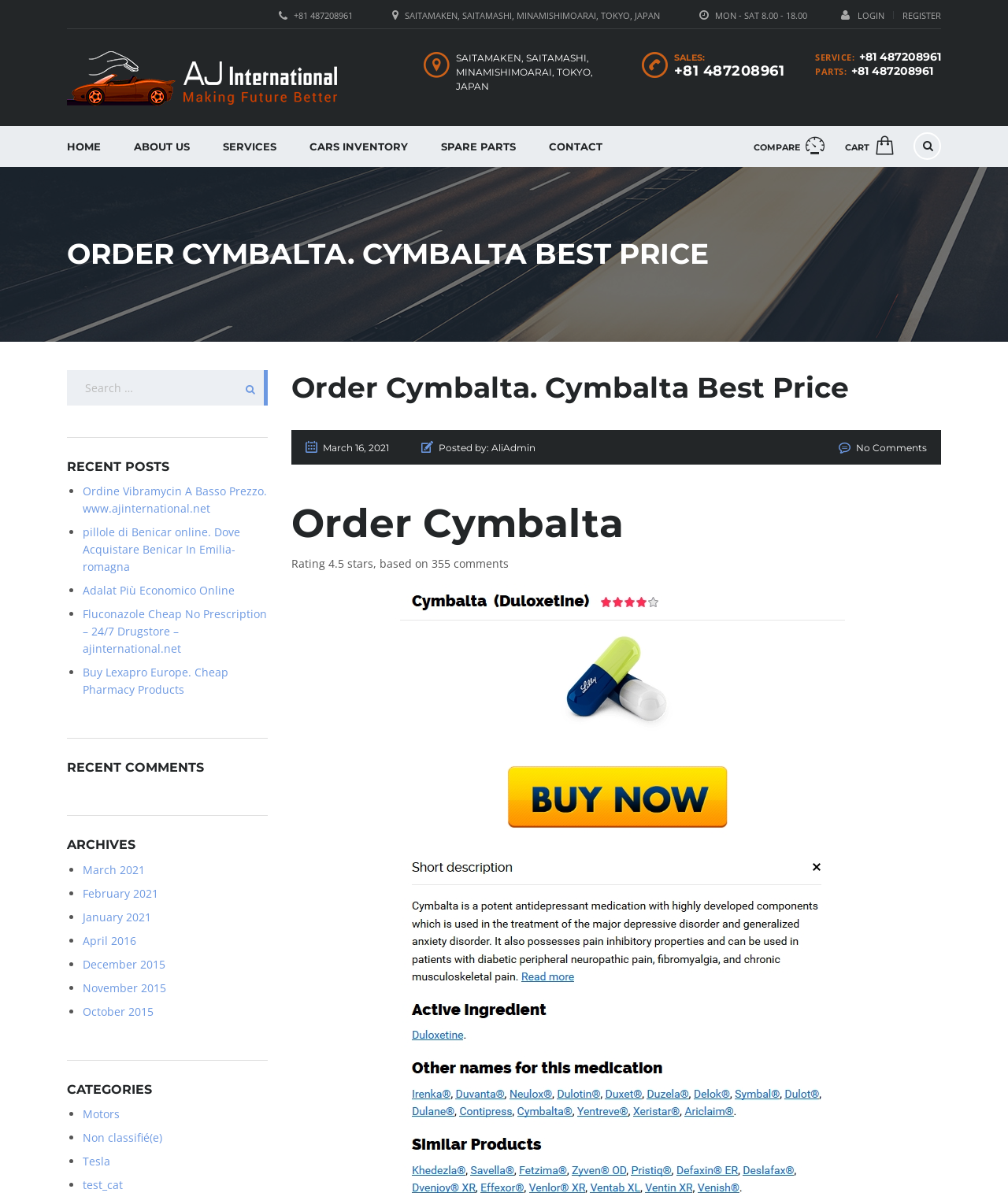Given the element description, predict the bounding box coordinates in the format (top-left x, top-left y, bottom-right x, bottom-right y), using floating point numbers between 0 and 1: About Us

[0.116, 0.106, 0.205, 0.14]